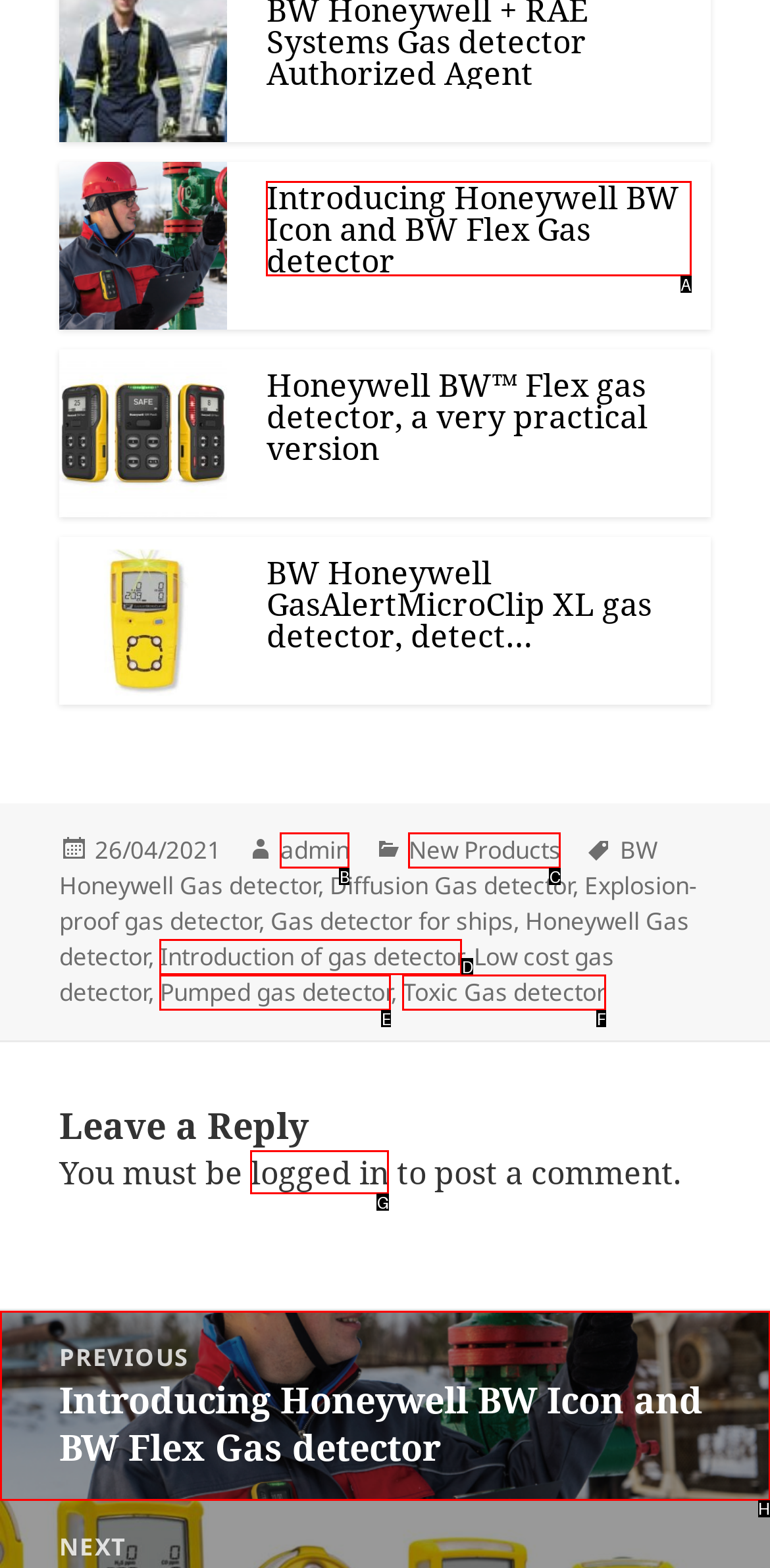Select the appropriate option that fits: logged in
Reply with the letter of the correct choice.

G